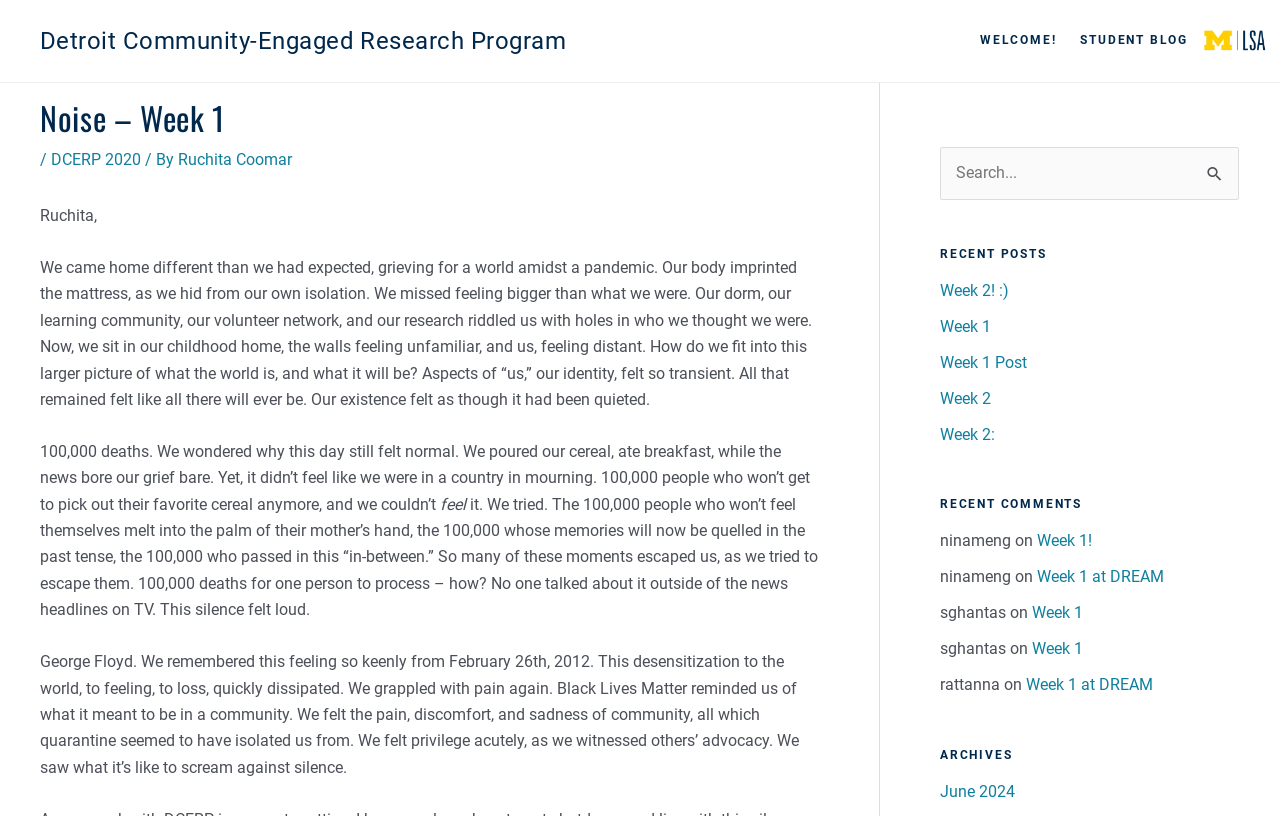Please answer the following query using a single word or phrase: 
What is the number of deaths mentioned in the blog post?

100,000